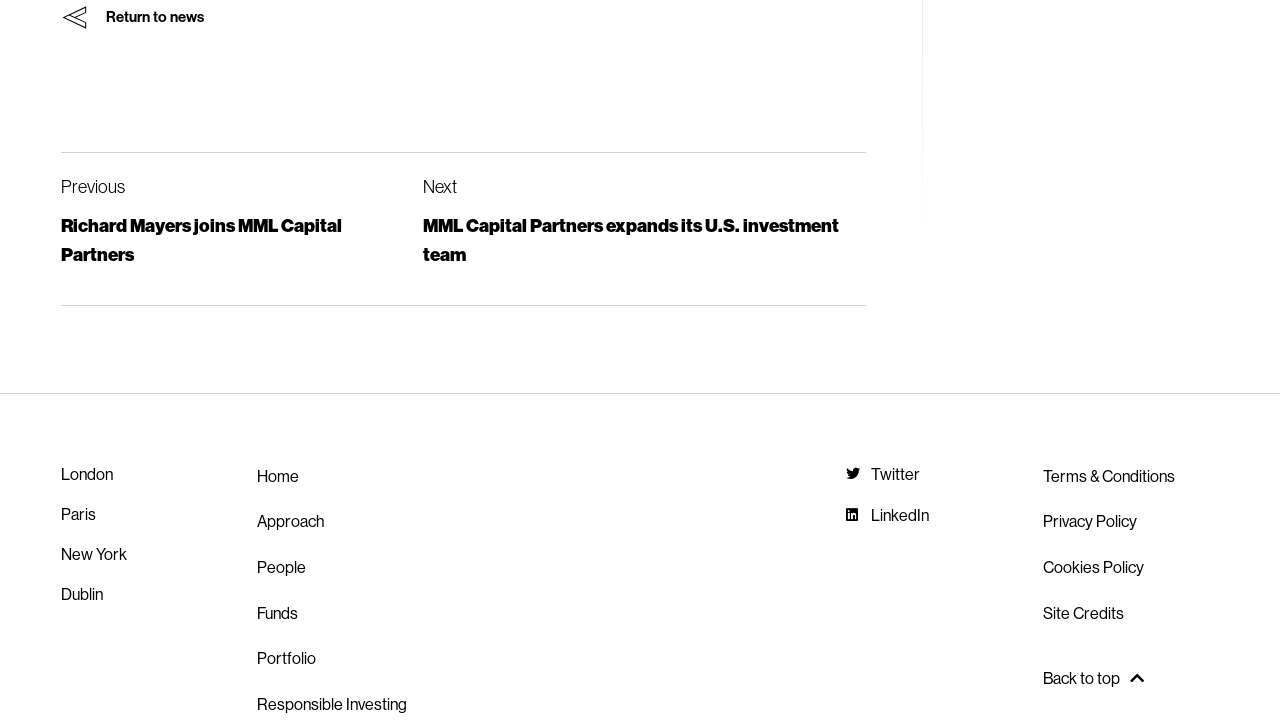Identify the bounding box coordinates for the region of the element that should be clicked to carry out the instruction: "view Richard Mayers joins MML Capital Partners post". The bounding box coordinates should be four float numbers between 0 and 1, i.e., [left, top, right, bottom].

[0.048, 0.278, 0.33, 0.379]